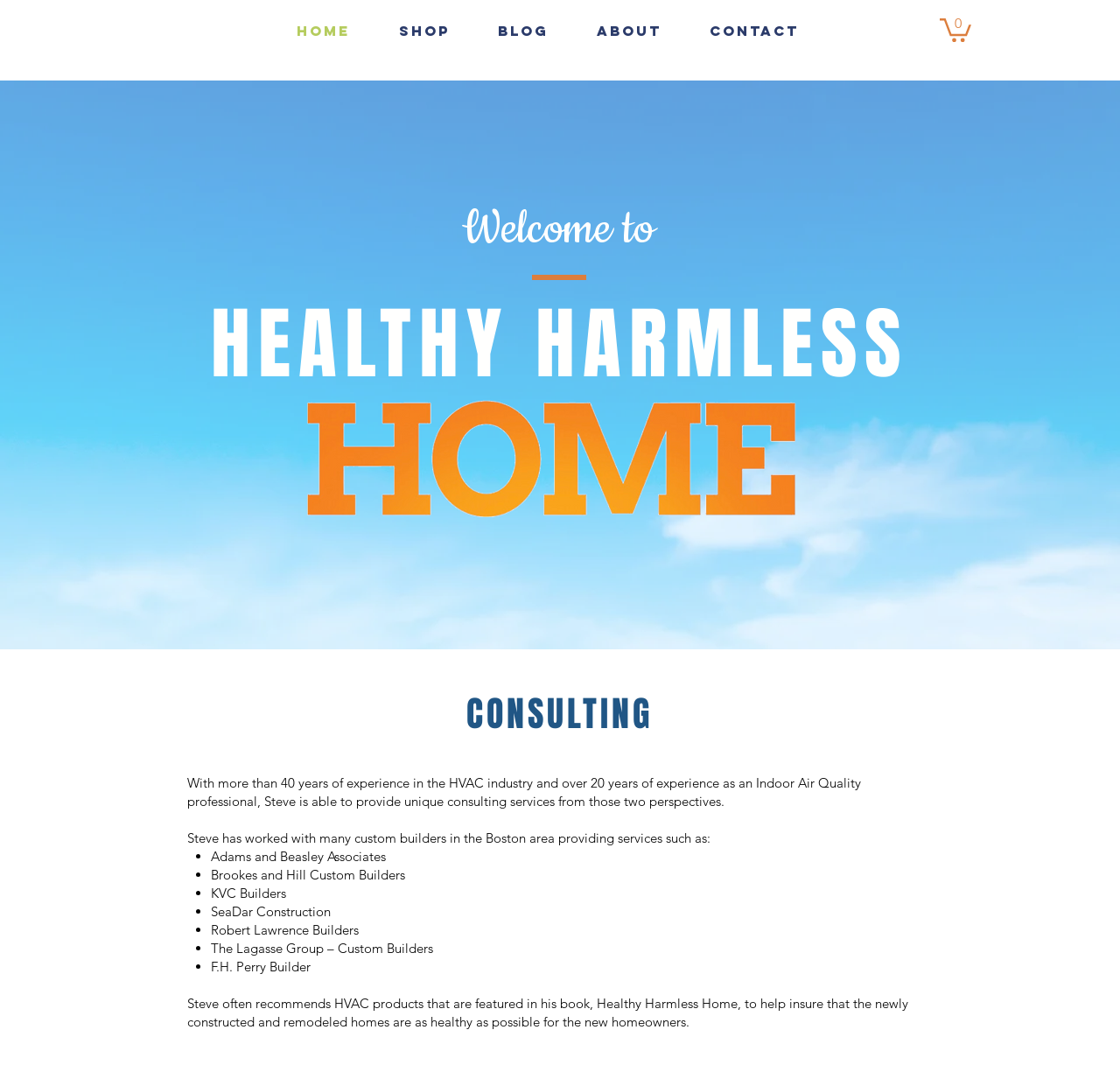Explain in detail what is displayed on the webpage.

The webpage is about Steven Hergott, an Indoor Air Quality and HVAC expert with 40 years of experience. At the top of the page, there is a navigation menu with links to "Home", "Shop", "Blog", "About", and a "Contact" button. Next to the navigation menu, there is a cart icon with 0 items. 

Below the navigation menu, there is a large image with a blue sky background, taking up most of the width of the page. Above the image, there are two headings, "Welcome to" and "HEALTHY HARMLESS", in a larger font size. 

To the right of the image, there is a section with a heading "CONSULTING" and a paragraph of text describing Steven's consulting services. Below this, there is a list of custom builders in the Boston area that Steven has worked with, including Adams and Beasley Associates, Brookes and Hill Custom Builders, and others. Each list item is marked with a bullet point.

Further down the page, there is another paragraph of text describing how Steven recommends HVAC products from his book, "Healthy Harmless Home", to ensure that newly constructed and remodeled homes are healthy for the new homeowners.